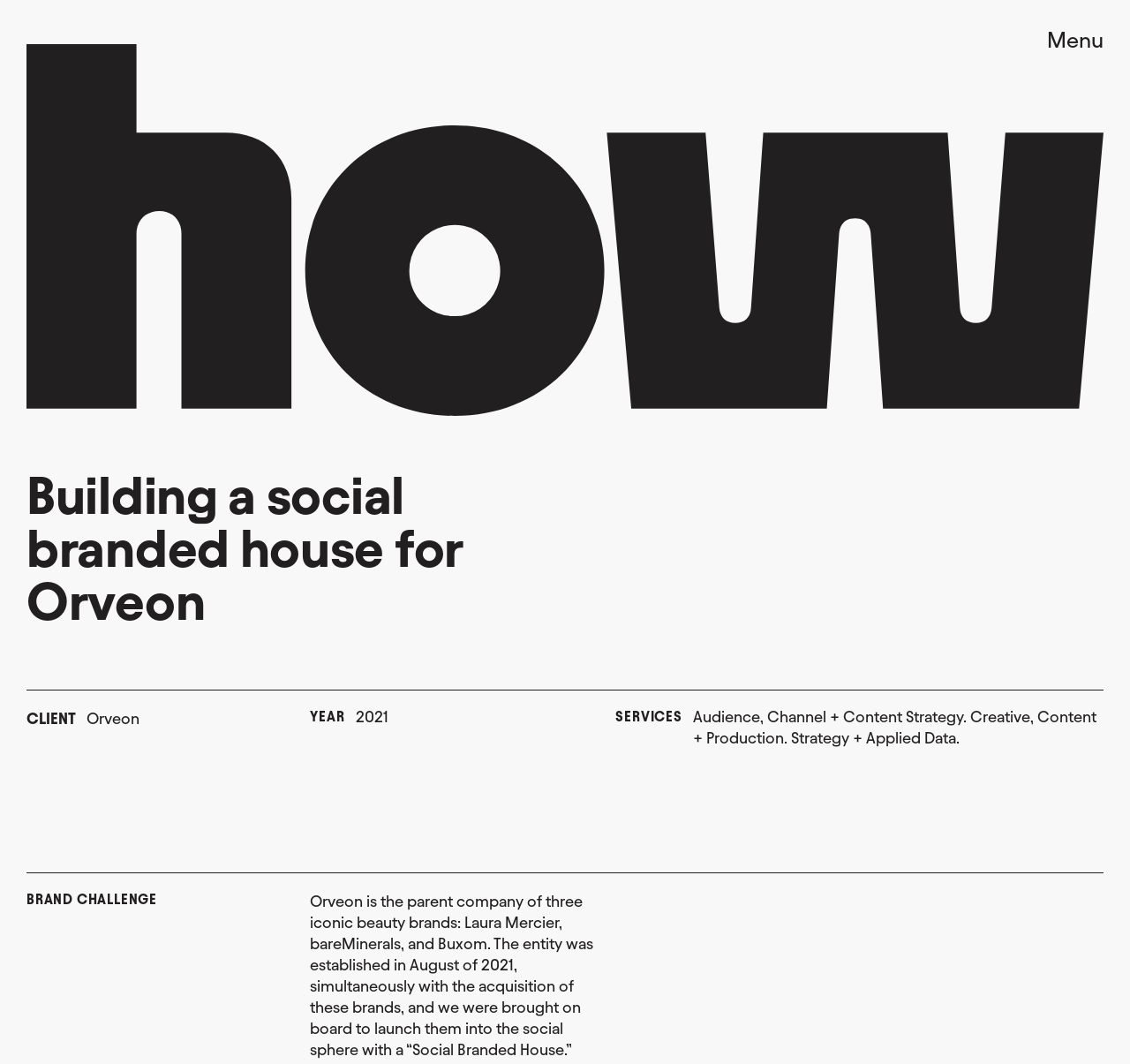What is the parent company of the three beauty brands?
Using the visual information from the image, give a one-word or short-phrase answer.

Orveon